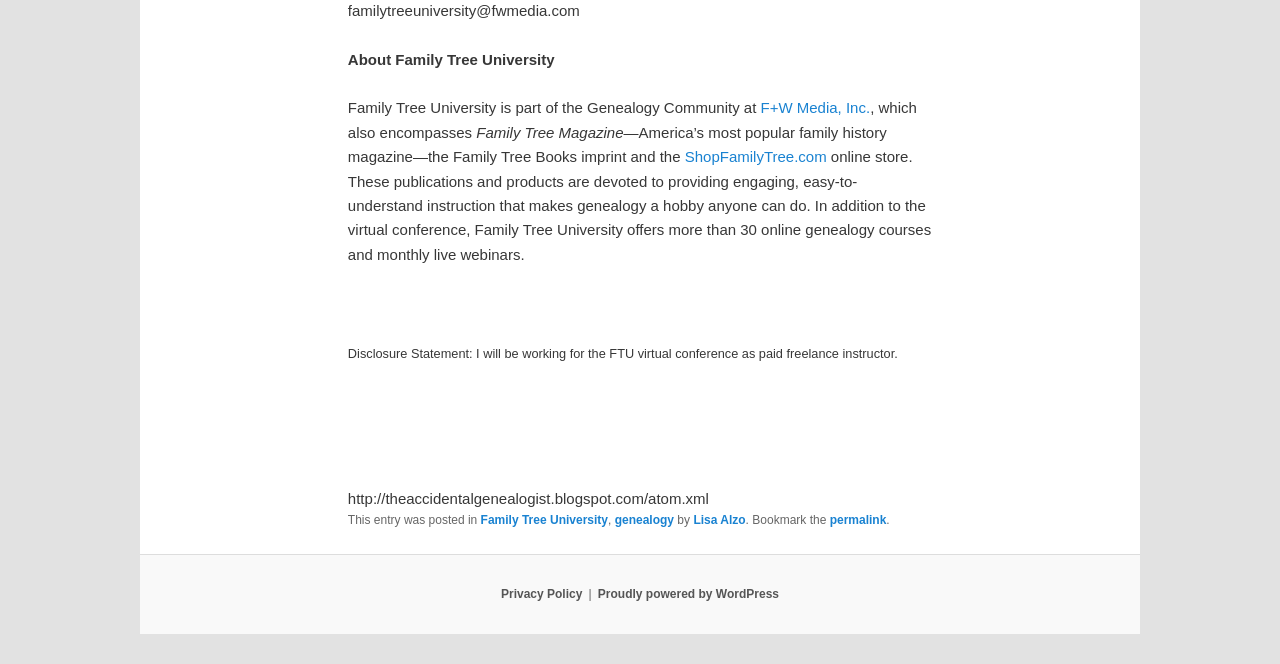Pinpoint the bounding box coordinates of the element to be clicked to execute the instruction: "read Family Tree University blog post".

[0.375, 0.773, 0.475, 0.794]